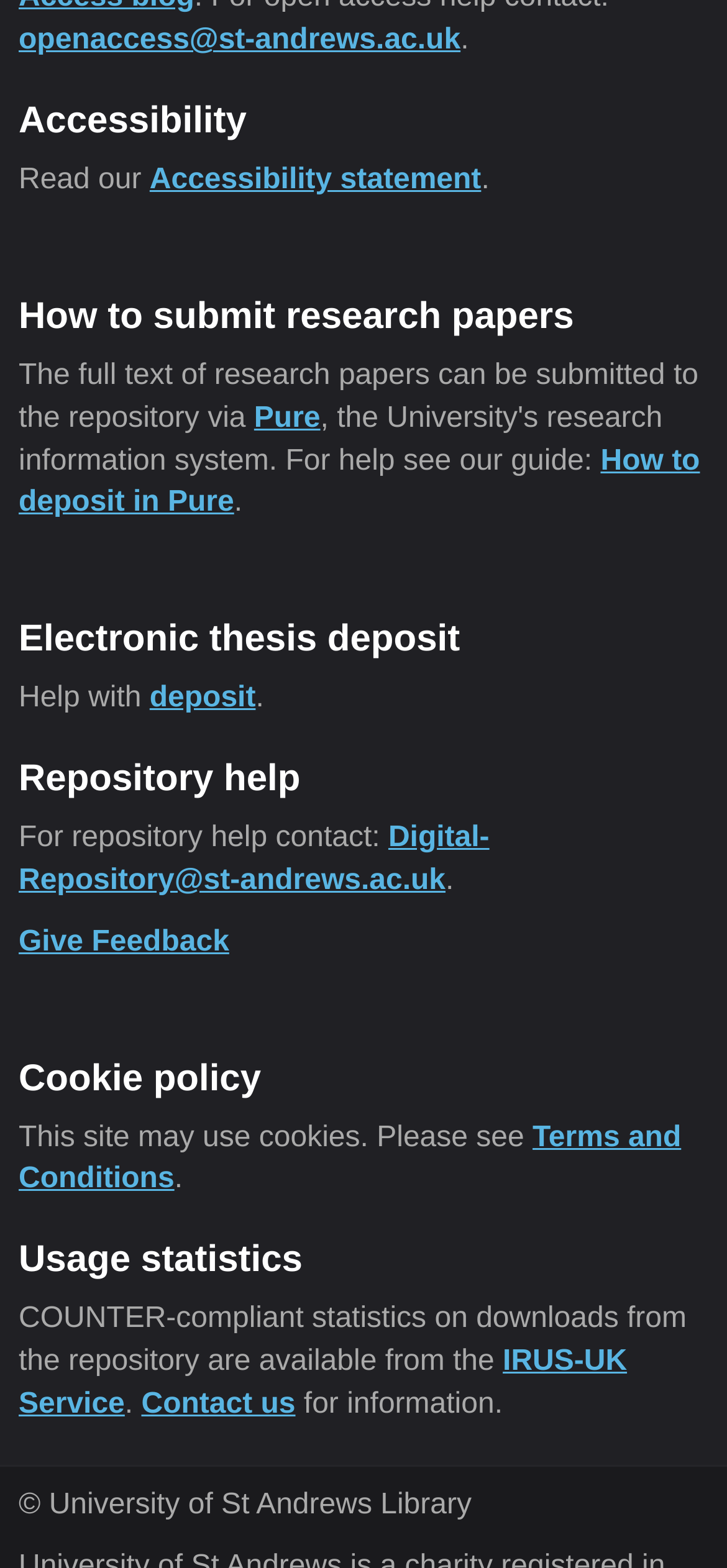Ascertain the bounding box coordinates for the UI element detailed here: "Terms and Conditions". The coordinates should be provided as [left, top, right, bottom] with each value being a float between 0 and 1.

[0.026, 0.715, 0.937, 0.762]